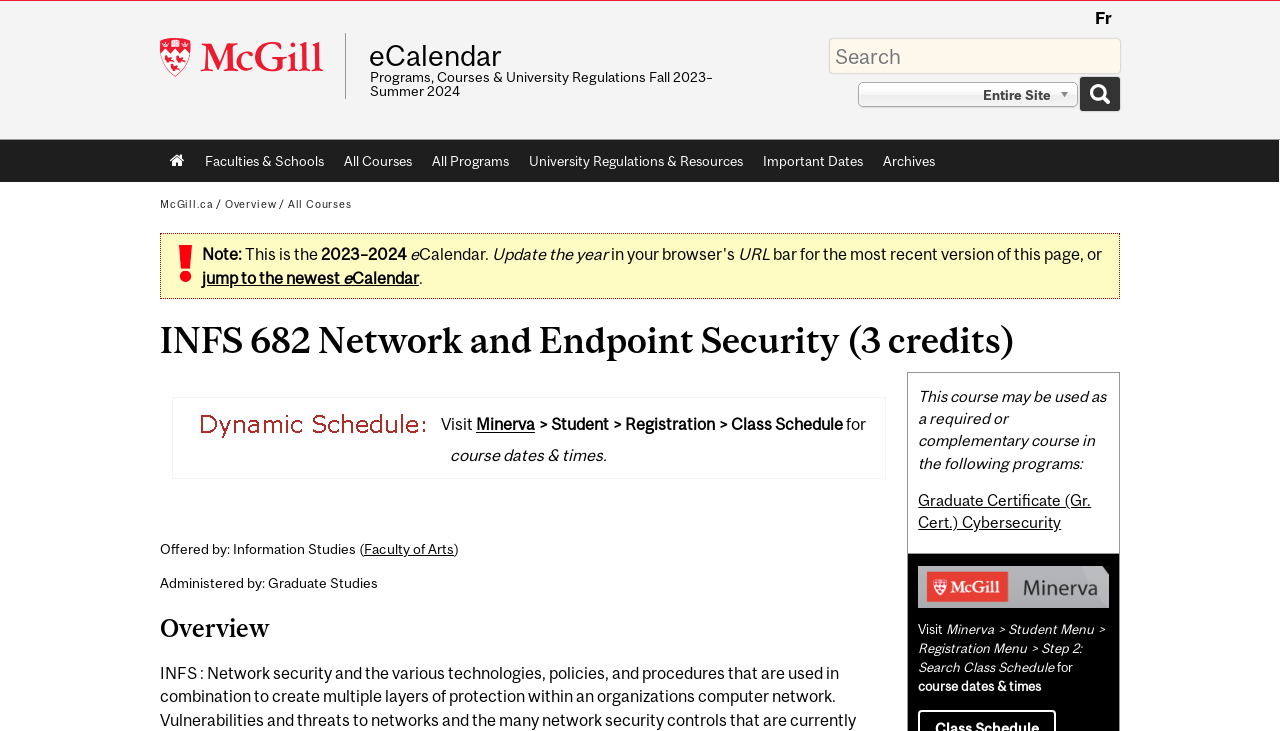Determine the bounding box coordinates of the region to click in order to accomplish the following instruction: "View course details". Provide the coordinates as four float numbers between 0 and 1, specifically [left, top, right, bottom].

[0.289, 0.056, 0.592, 0.097]